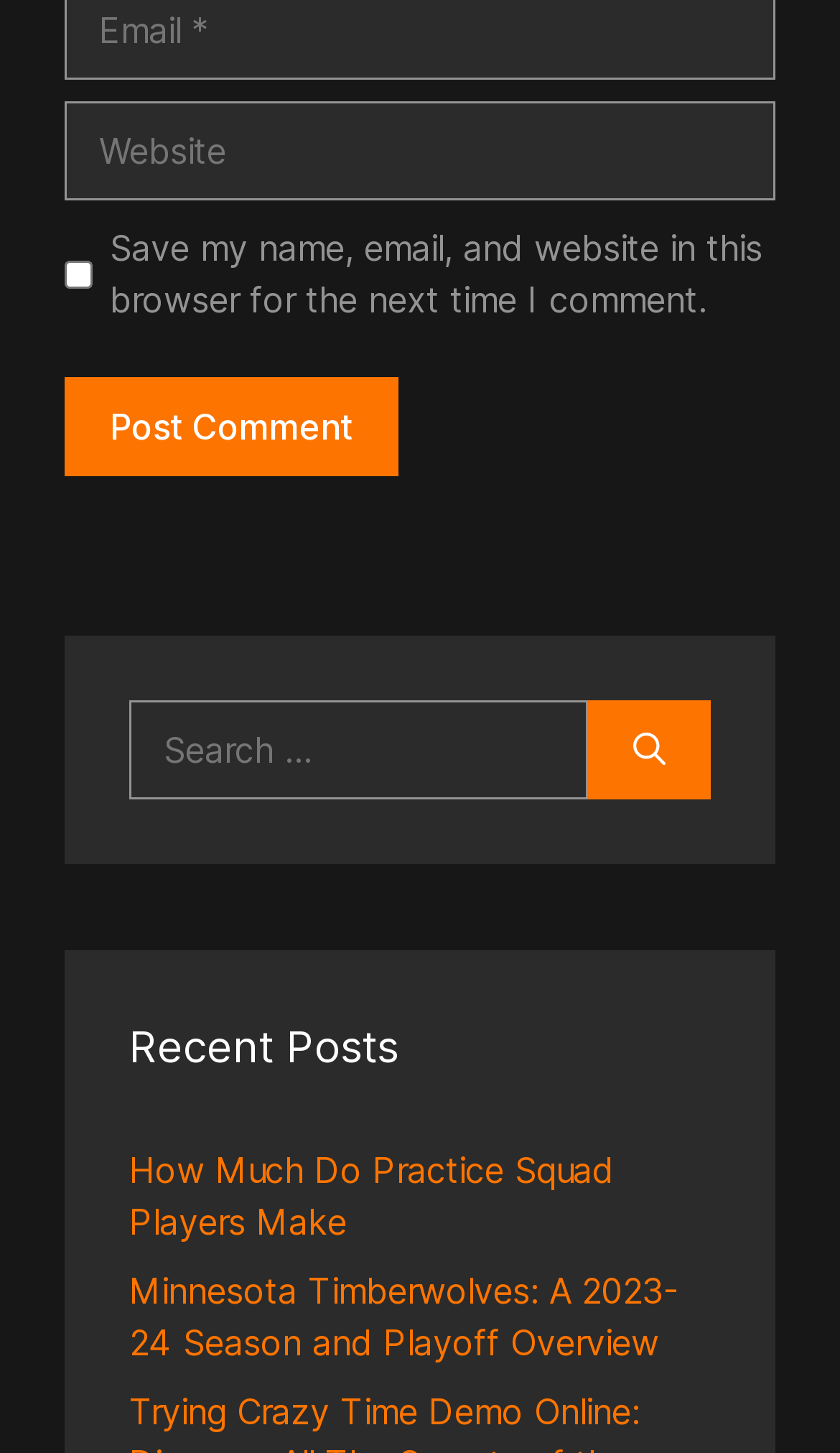Extract the bounding box coordinates for the described element: "name="submit" value="Post Comment"". The coordinates should be represented as four float numbers between 0 and 1: [left, top, right, bottom].

[0.077, 0.26, 0.474, 0.328]